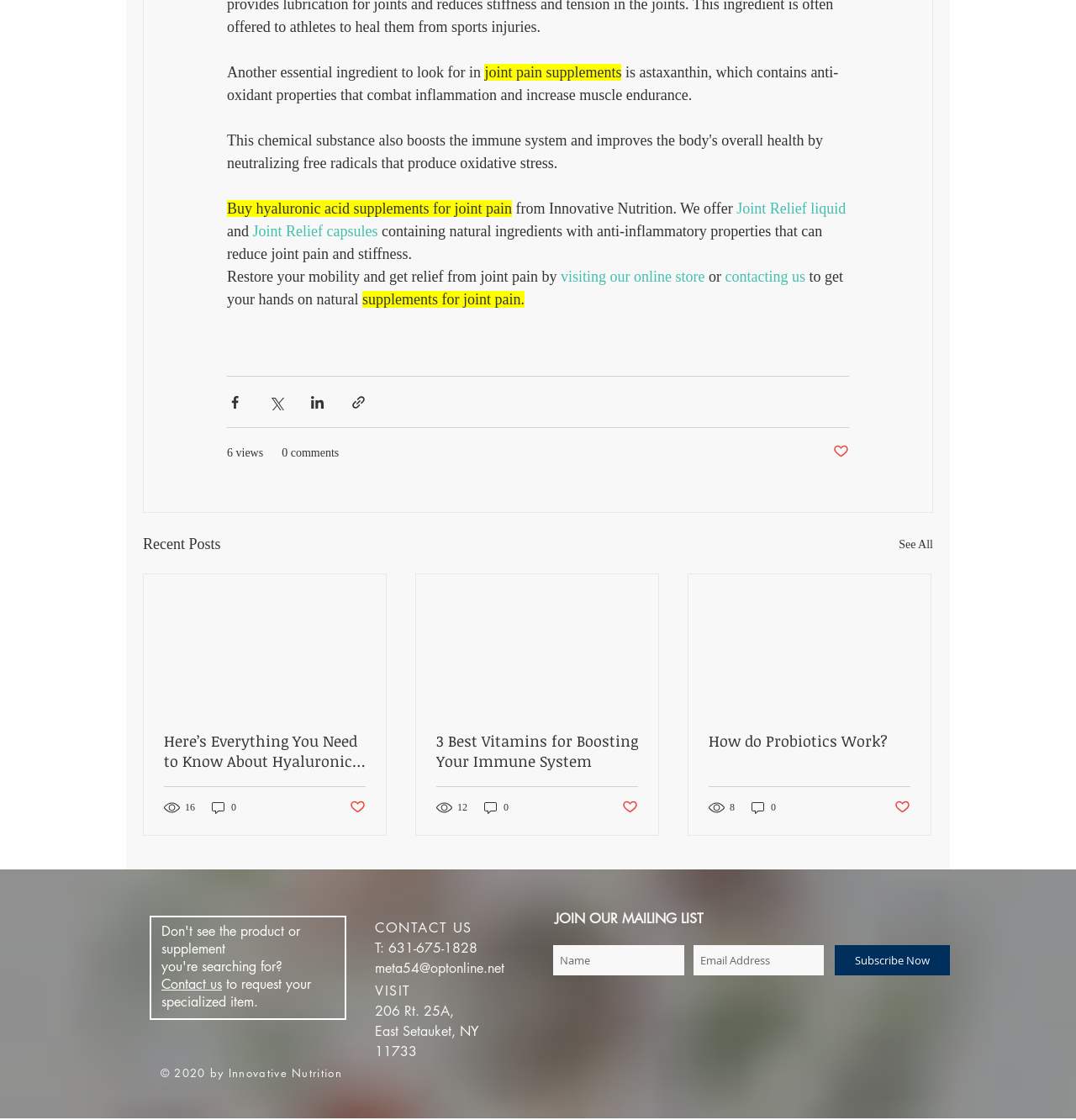Using the information in the image, give a comprehensive answer to the question: 
What is the main ingredient to look for in joint pain supplements?

The webpage mentions that astaxanthin is an essential ingredient to look for in joint pain supplements, which contains anti-oxidant properties that combat inflammation and increase muscle endurance.